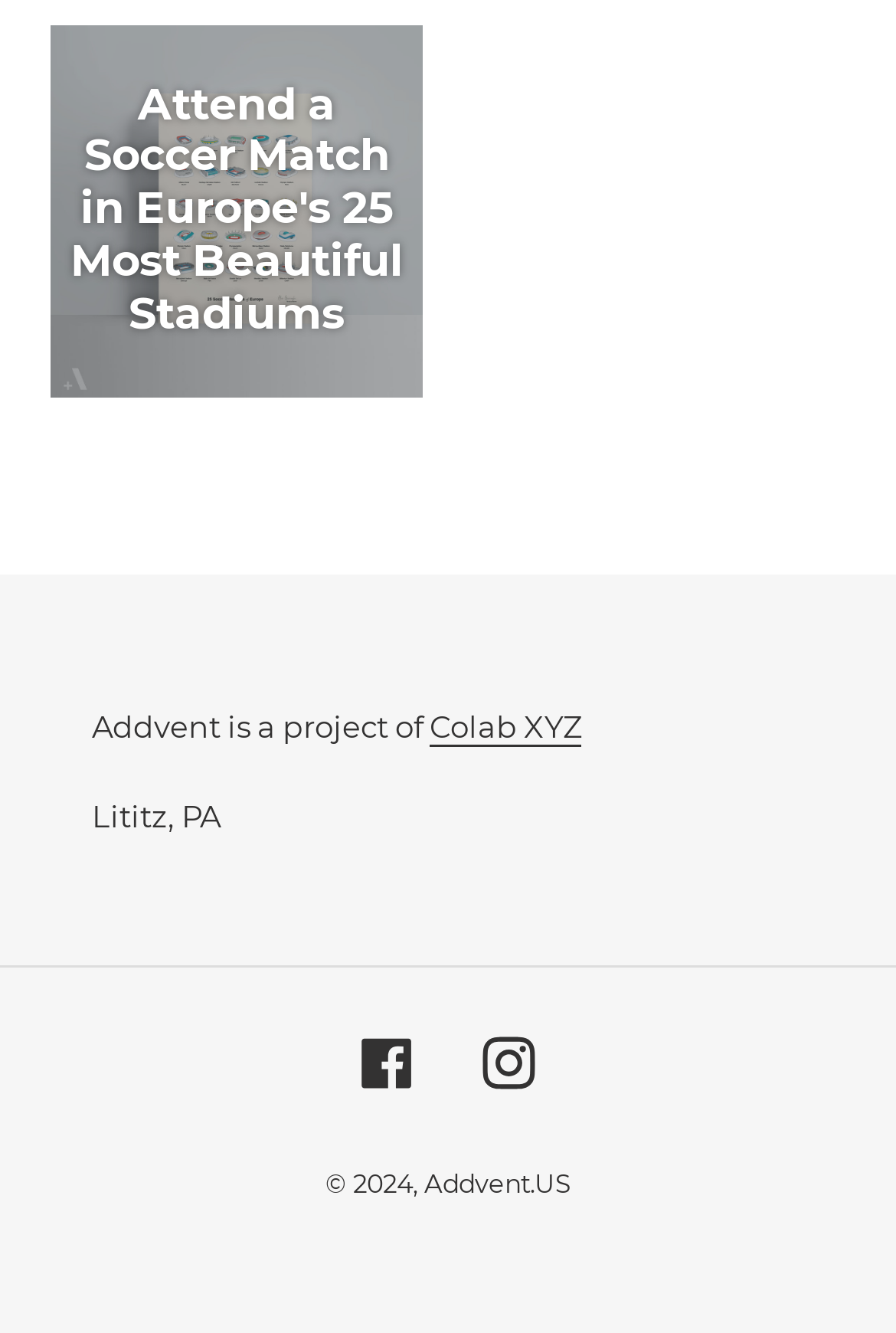How many social media links are there?
Based on the image, answer the question with a single word or brief phrase.

2